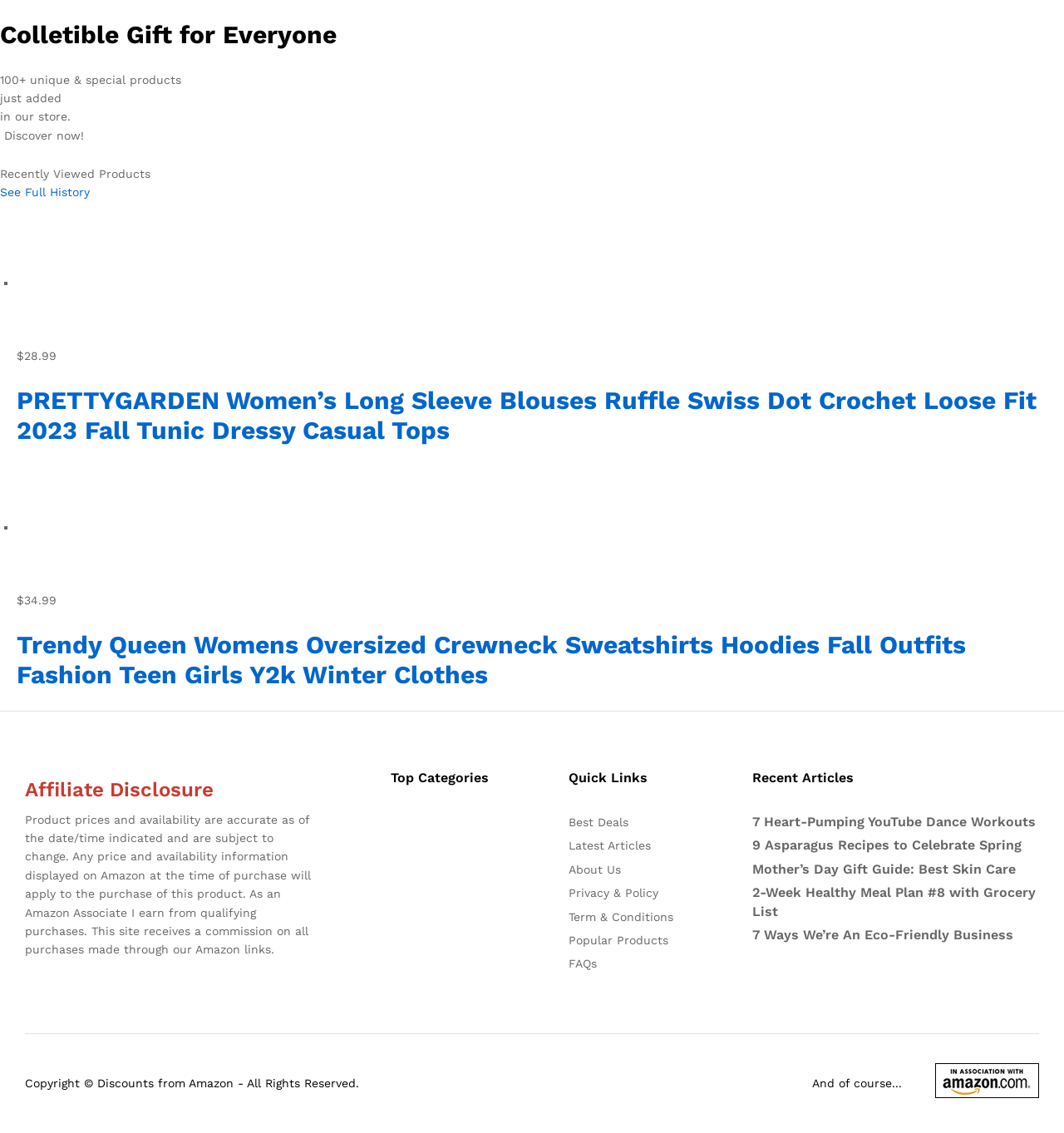Refer to the image and provide an in-depth answer to the question:
What is the price of the first product?

I can see that the first product has a price listed as '$28.99', which is indicated by the StaticText element with the text '$28.99'.